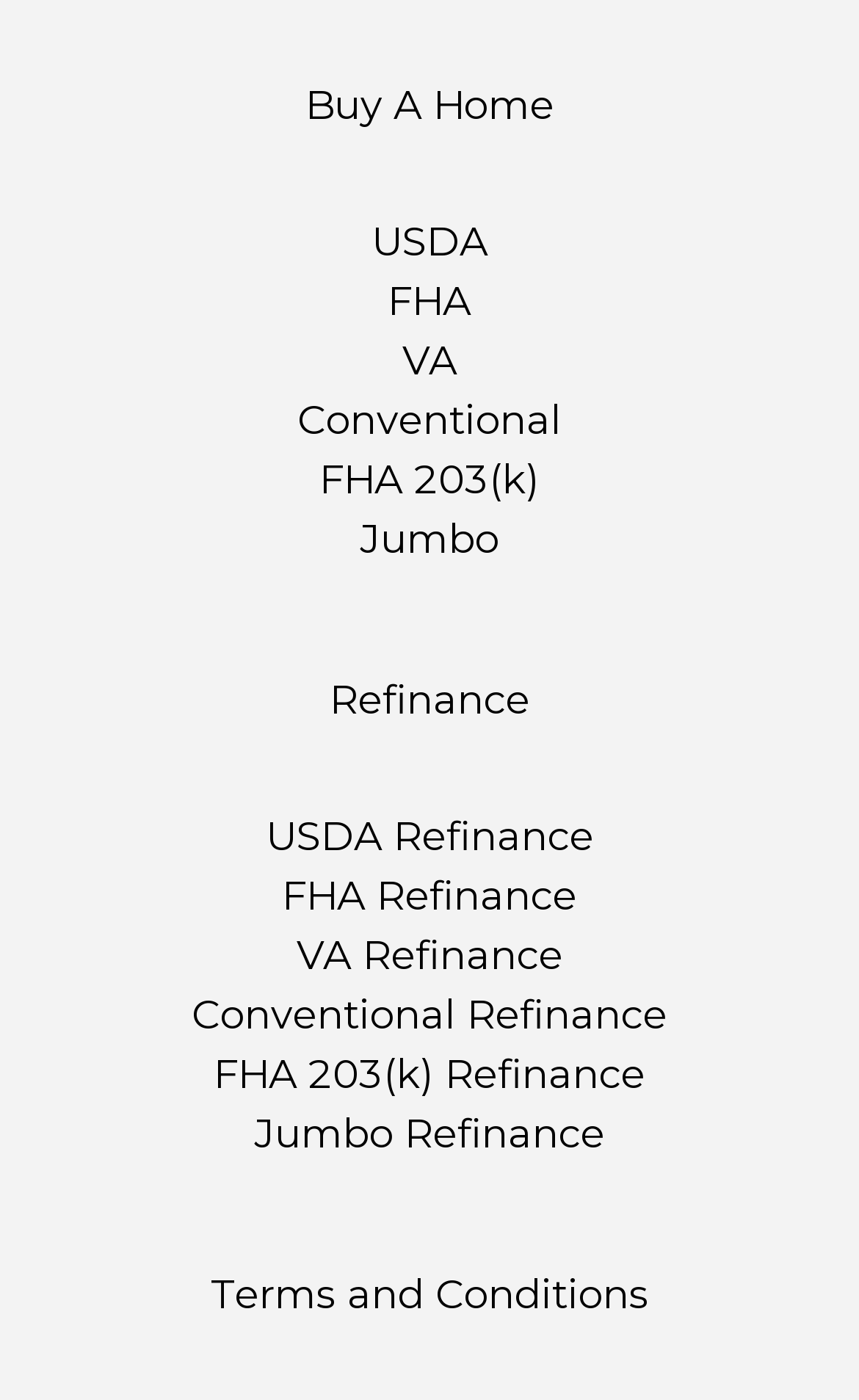Please find and report the bounding box coordinates of the element to click in order to perform the following action: "Explore 'FHA 203(k)' option". The coordinates should be expressed as four float numbers between 0 and 1, in the format [left, top, right, bottom].

[0.0, 0.323, 1.0, 0.366]